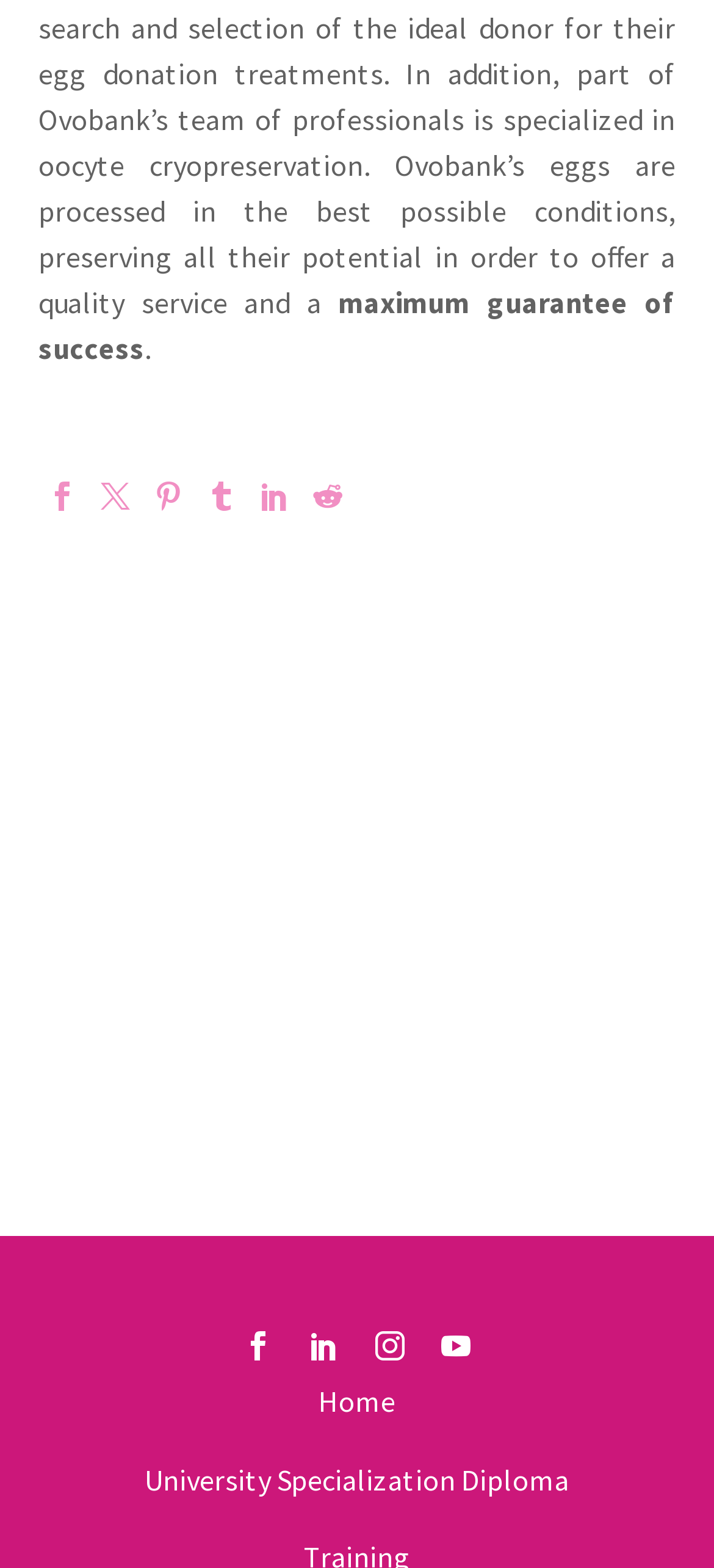Please find the bounding box coordinates of the element that you should click to achieve the following instruction: "click the Ovolearning logo". The coordinates should be presented as four float numbers between 0 and 1: [left, top, right, bottom].

[0.054, 0.66, 0.946, 0.759]